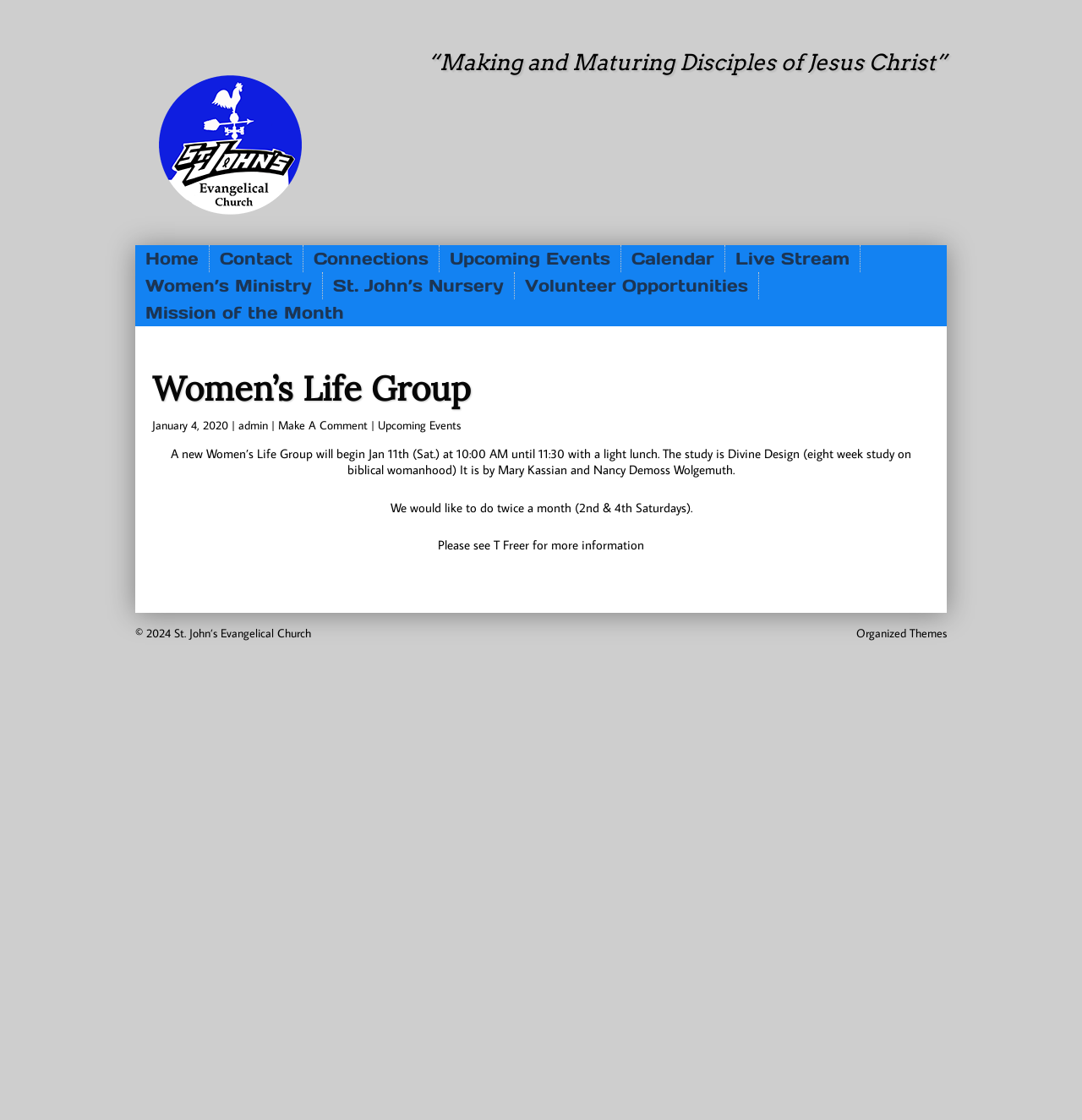Using the details from the image, please elaborate on the following question: What is the study topic of the Women's Life Group?

The study topic of the Women's Life Group can be found in the paragraph describing the group's activities, where it is mentioned that the study is 'Divine Design (eight week study on biblical womanhood)'.